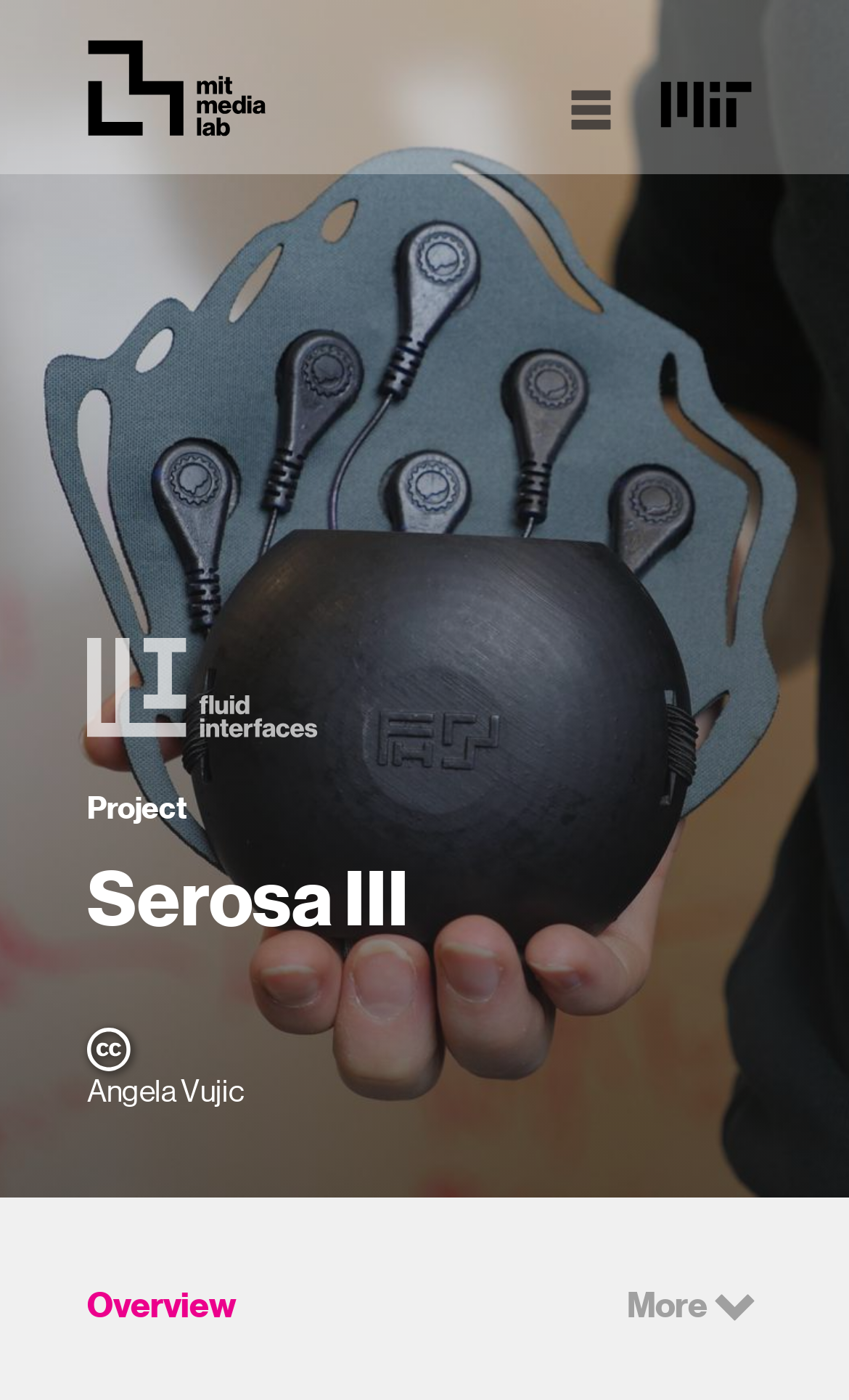Respond with a single word or short phrase to the following question: 
How many images are present on the webpage?

5